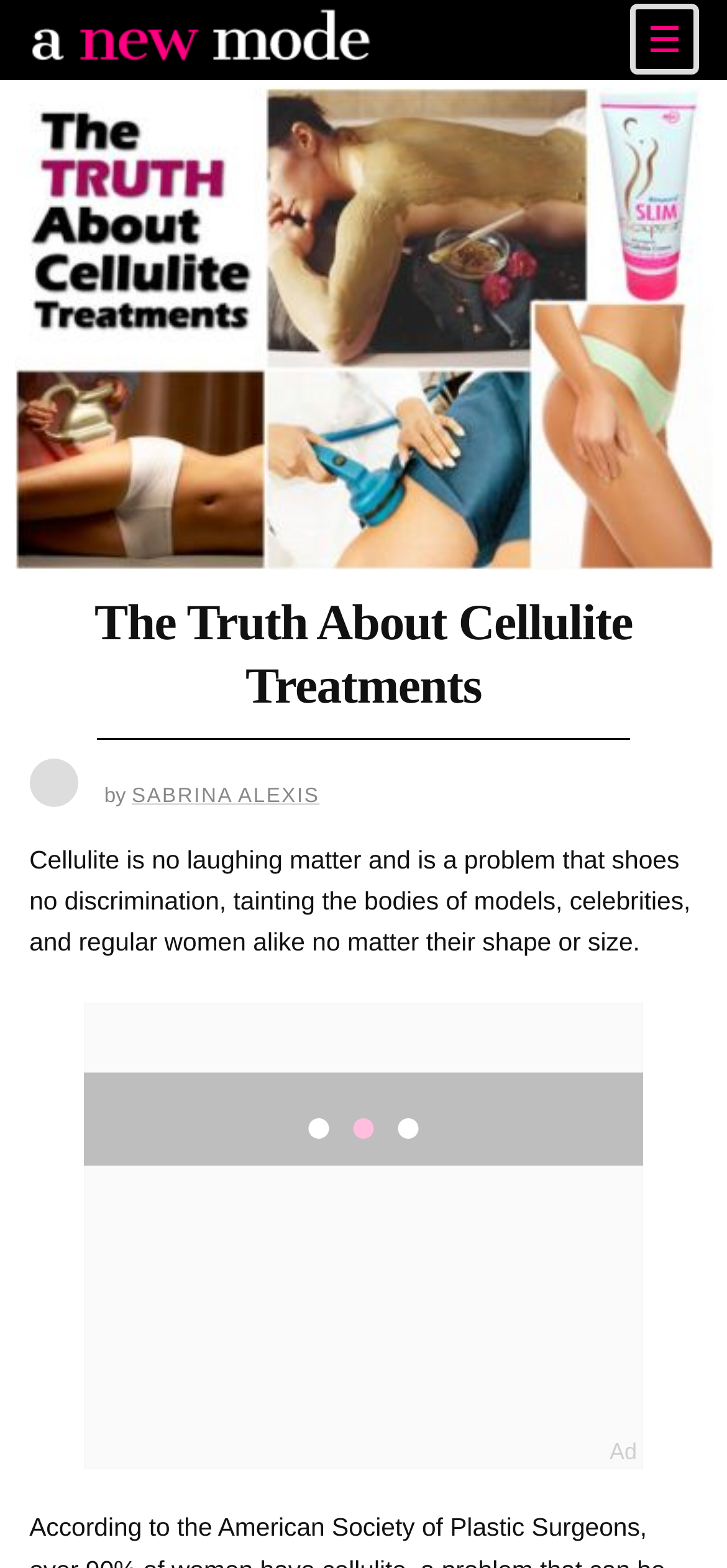Respond to the question below with a single word or phrase:
What is the main focus of the post image?

Cellulite Treatments